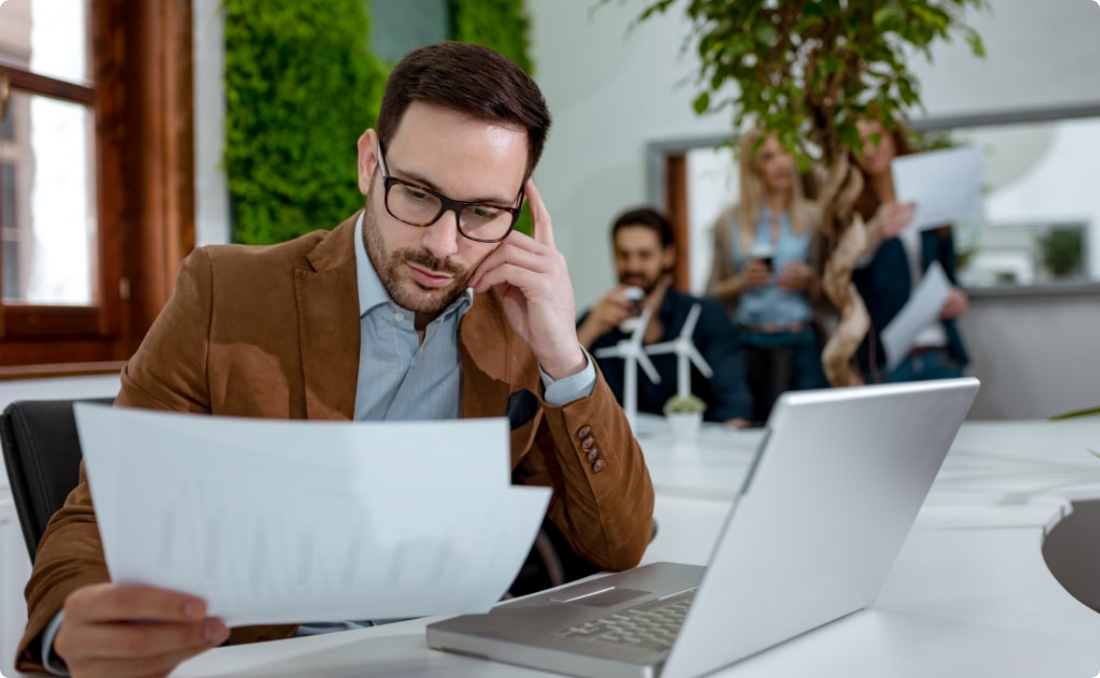What type of work methods are used?
Please respond to the question with a detailed and well-explained answer.

The laptop sitting open in front of the man indicates the use of digital work methods, while the documents he is reviewing in his hand suggest the use of traditional work methods, indicating a blend of both approaches in the office.